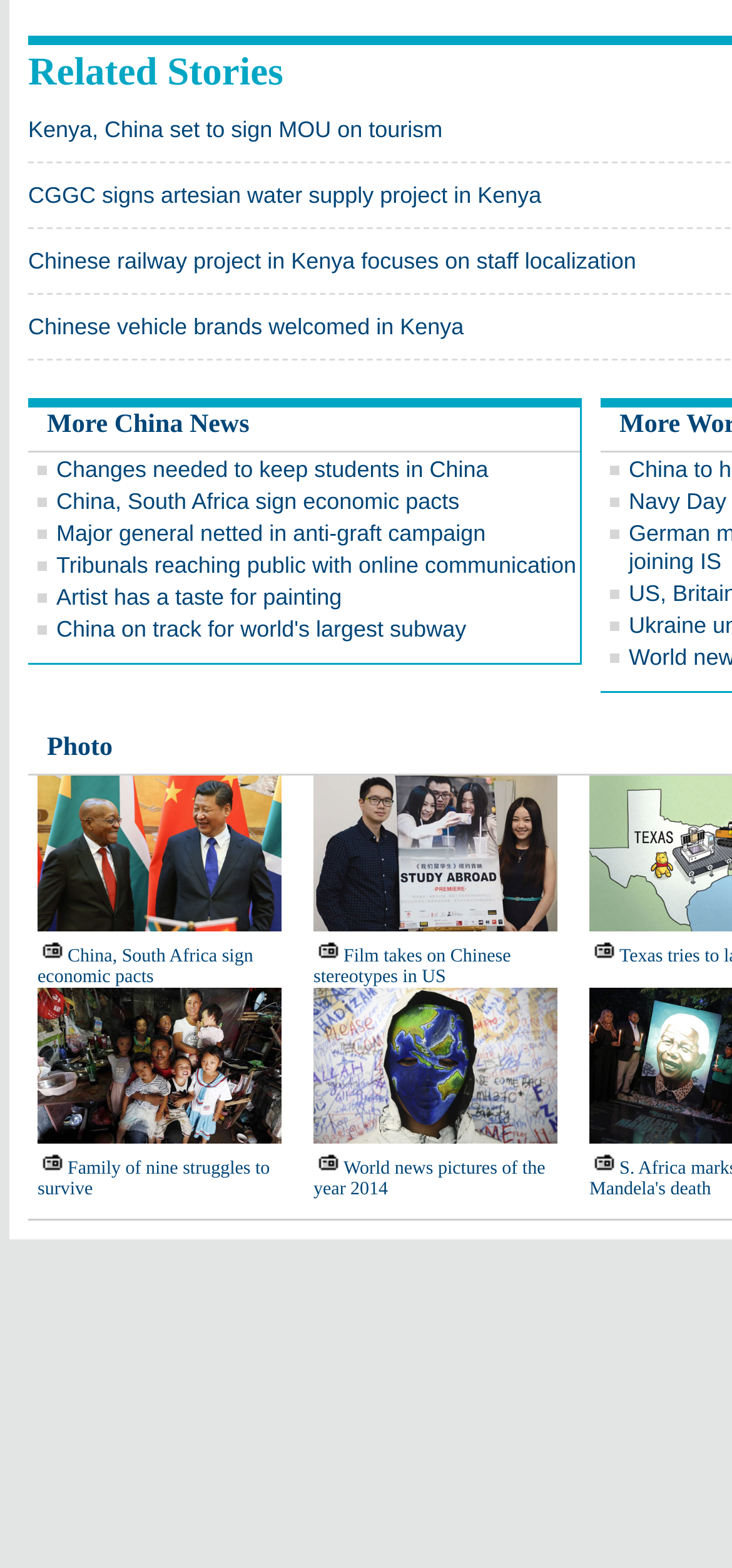How many images are on the webpage?
Look at the screenshot and respond with a single word or phrase.

7